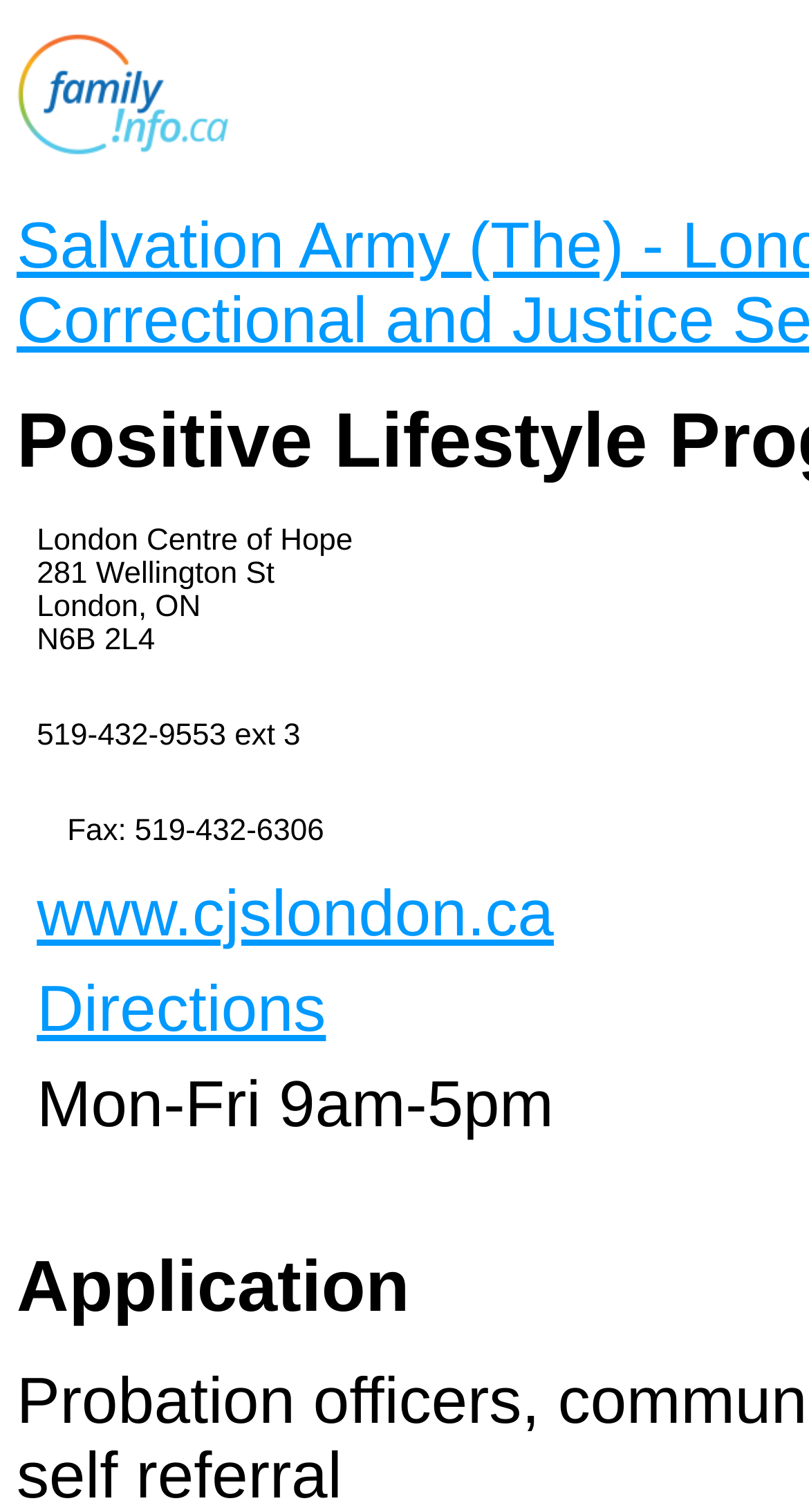What is the name of the center?
Utilize the image to construct a detailed and well-explained answer.

I found the answer by looking at the StaticText element with the text 'London Centre of Hope' at coordinates [0.045, 0.346, 0.436, 0.368].